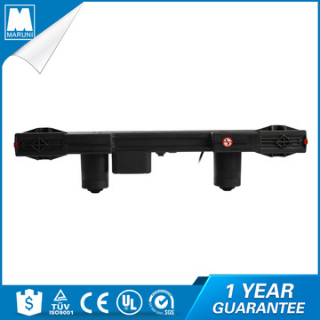Create a detailed narrative of what is happening in the image.

The image showcases a sleek and robust **Adjustable Bed Linear Actuator**, a crucial component designed for electric beds. The actuator features a streamlined black body, prominently displaying its dual motor design for strength and reliability. Viewers can notice the well-defined structure and the incorporation of high-quality materials meant to withstand frequent use in homecare settings. 

This actuator is highlighted by its guarantee, offering peace of mind to customers with a clear indication of a **1 Year Guarantee** prominently displayed at the bottom corner. The branding logo of **MARUNI** is shown in the top left corner, suggesting the product's credibility and adherence to quality standards, as denoted by the certifications (*) including TÜV and UL, which further confirm its compliance with safety regulations.

Overall, this actuator exemplifies functionality and durability, making it an essential choice for anyone seeking to enhance the operational capabilities of adjustable beds in residential or healthcare environments.